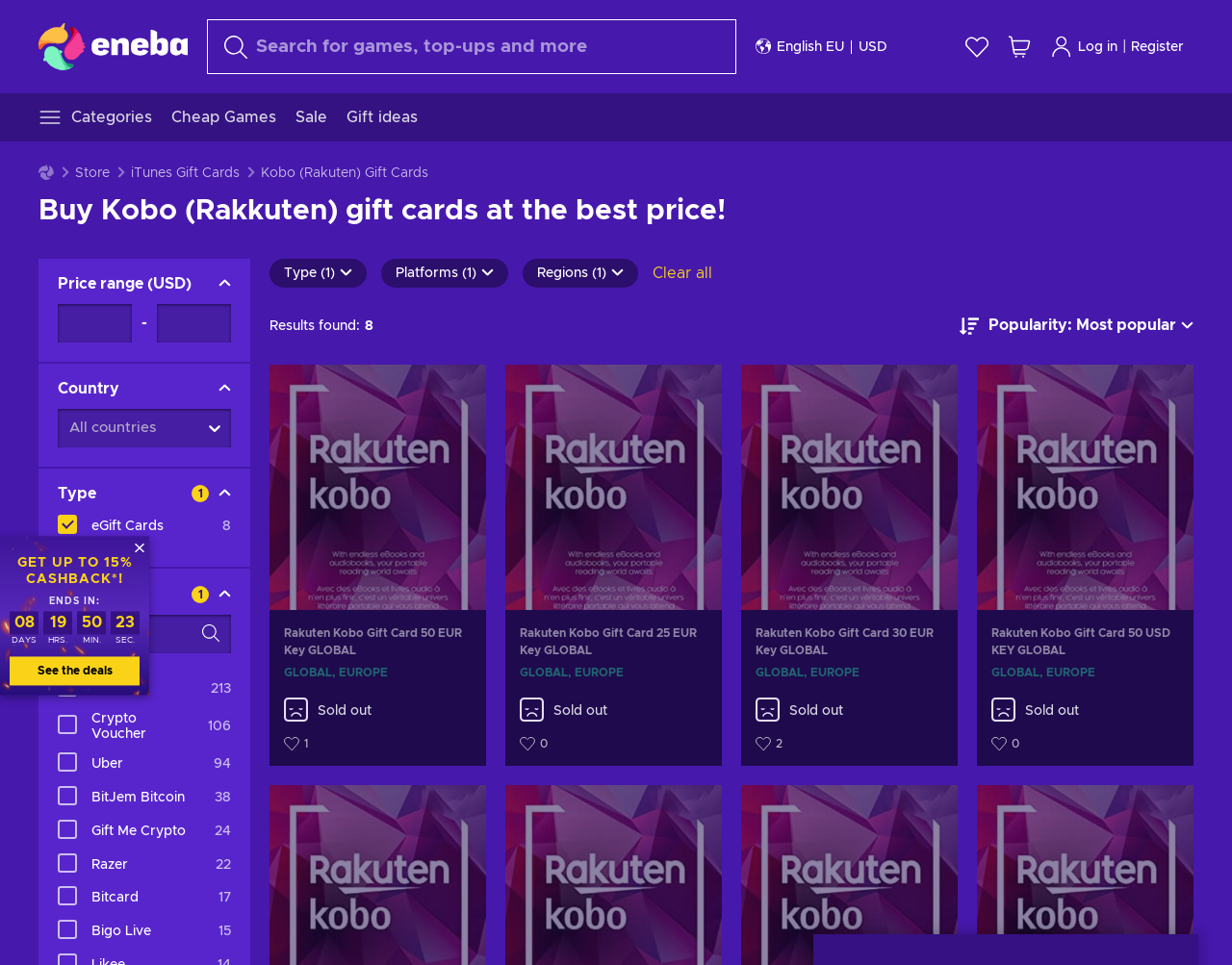Find the coordinates for the bounding box of the element with this description: "Country".

[0.031, 0.377, 0.203, 0.424]